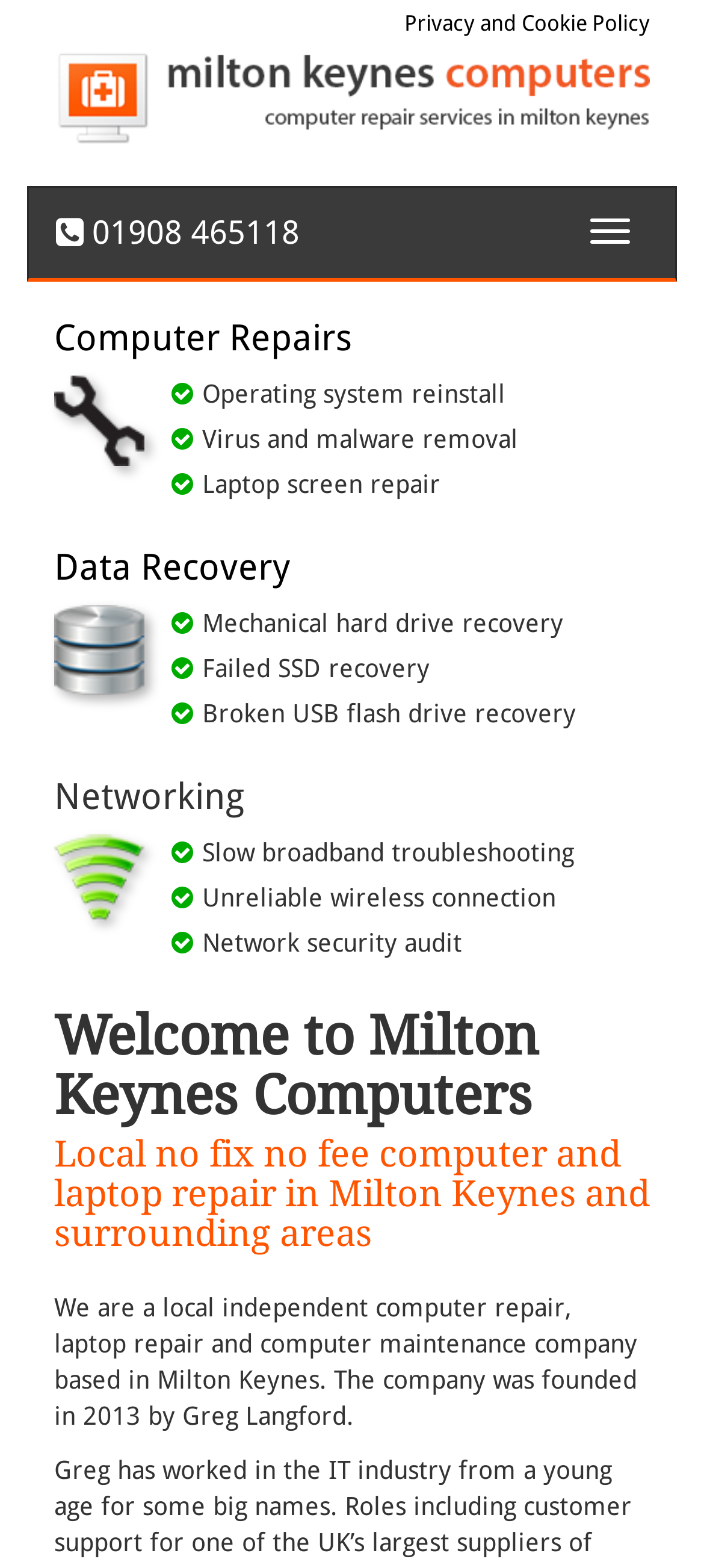By analyzing the image, answer the following question with a detailed response: What is the company's phone number?

I found the phone number by looking at the link element with the text ' 01908 465118' which is located at the top of the page.